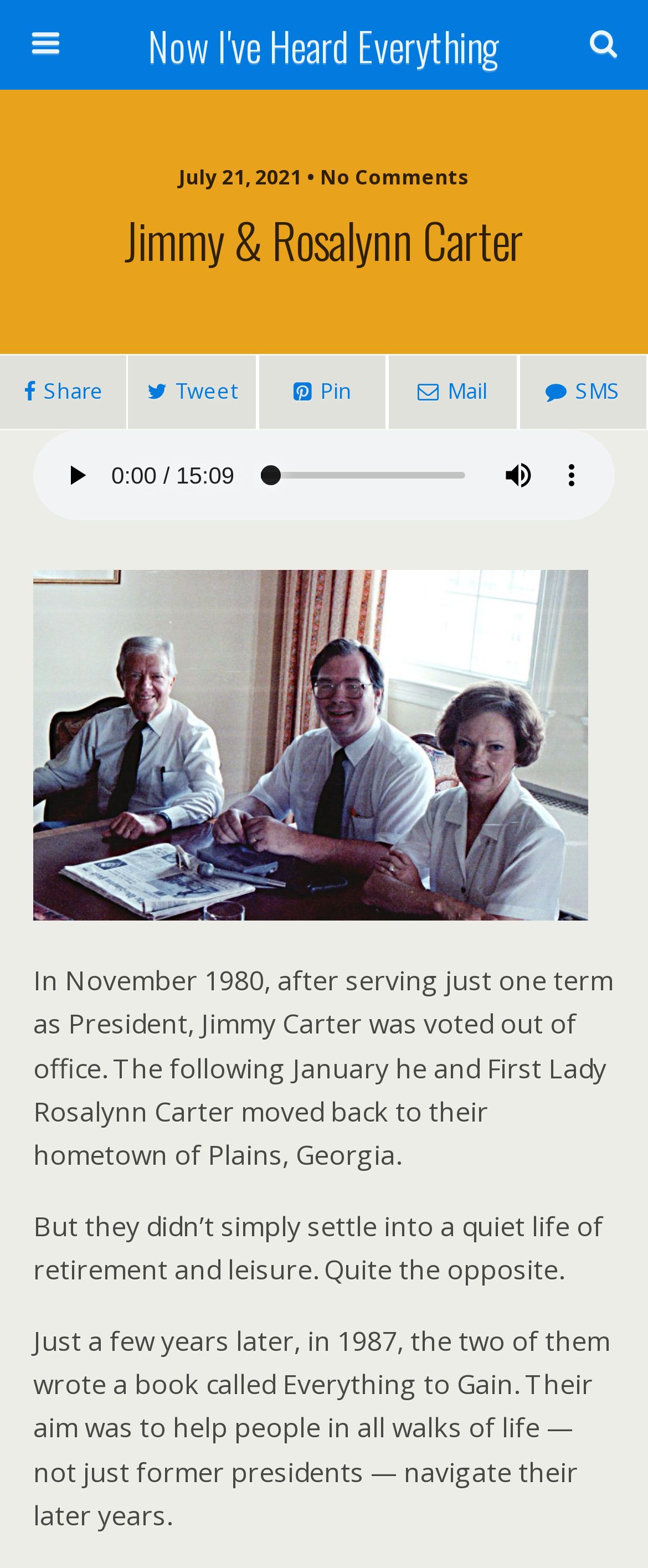Provide a single word or phrase answer to the question: 
What is the name of the book written by Jimmy and Rosalynn Carter?

Everything to Gain